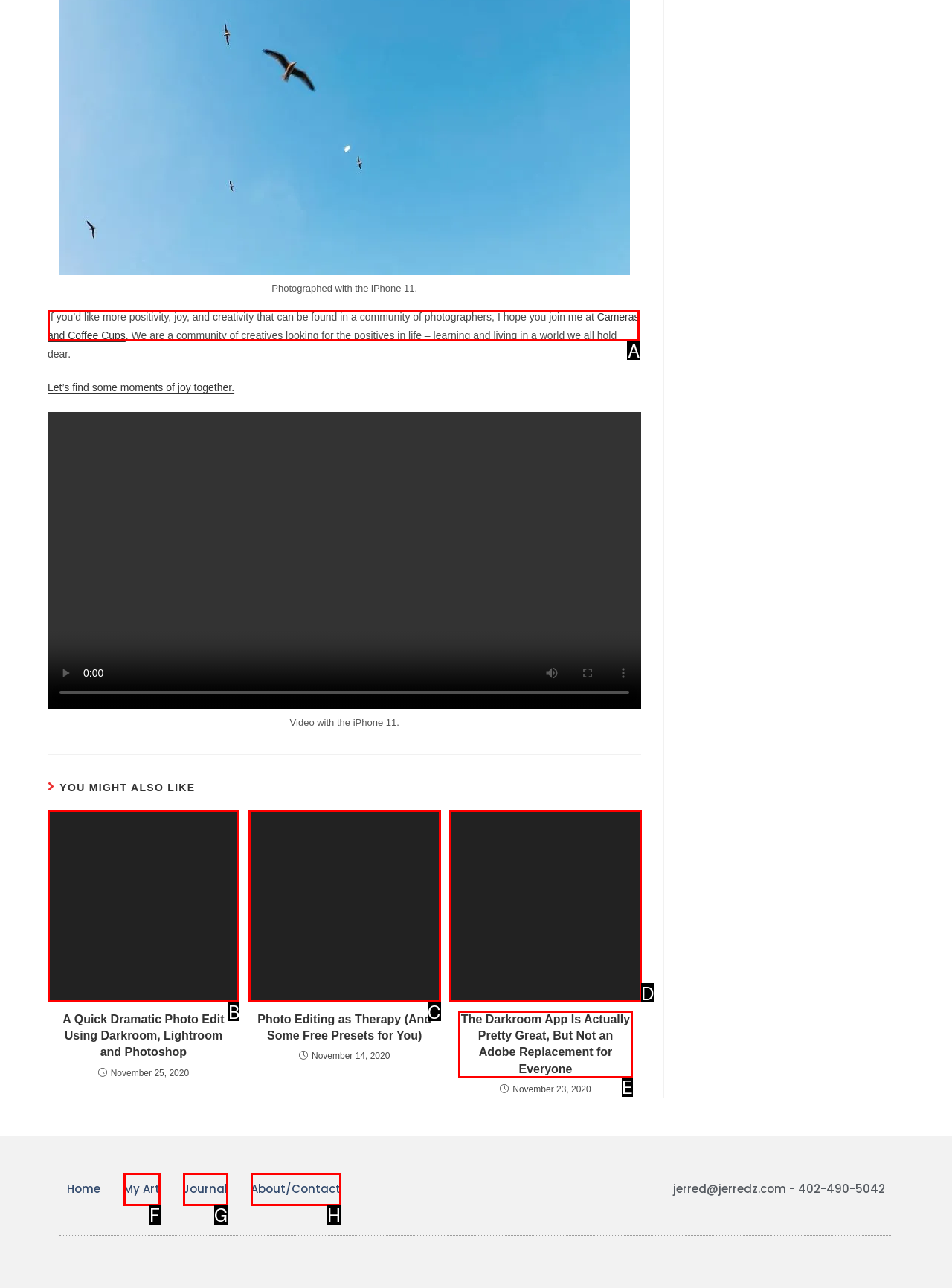Tell me the letter of the option that corresponds to the description: My Art
Answer using the letter from the given choices directly.

F